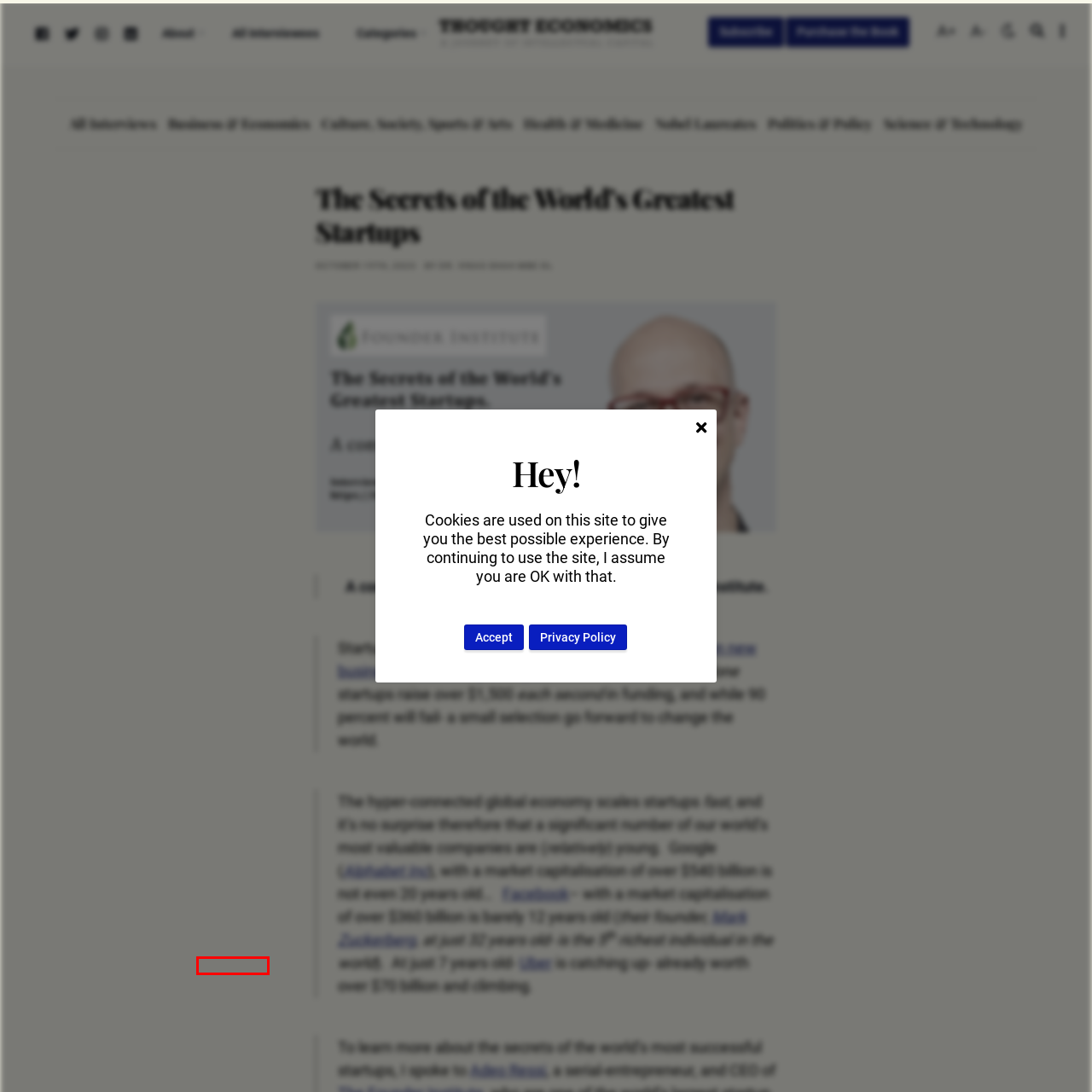Review the screenshot of a webpage which includes a red bounding box around an element. Select the description that best fits the new webpage once the element in the bounding box is clicked. Here are the candidates:
A. Politics & Policy – Thought Economics
B. All Interviews – Thought Economics
C. Privacy Policy – Thought Economics
D. Order Thought Economics Book – Thought Economics
E. Contact – Thought Economics
F. Business & Economics – Thought Economics
G. GEM Global Entrepreneurship Monitor
H. All Interviewees – Thought Economics

E